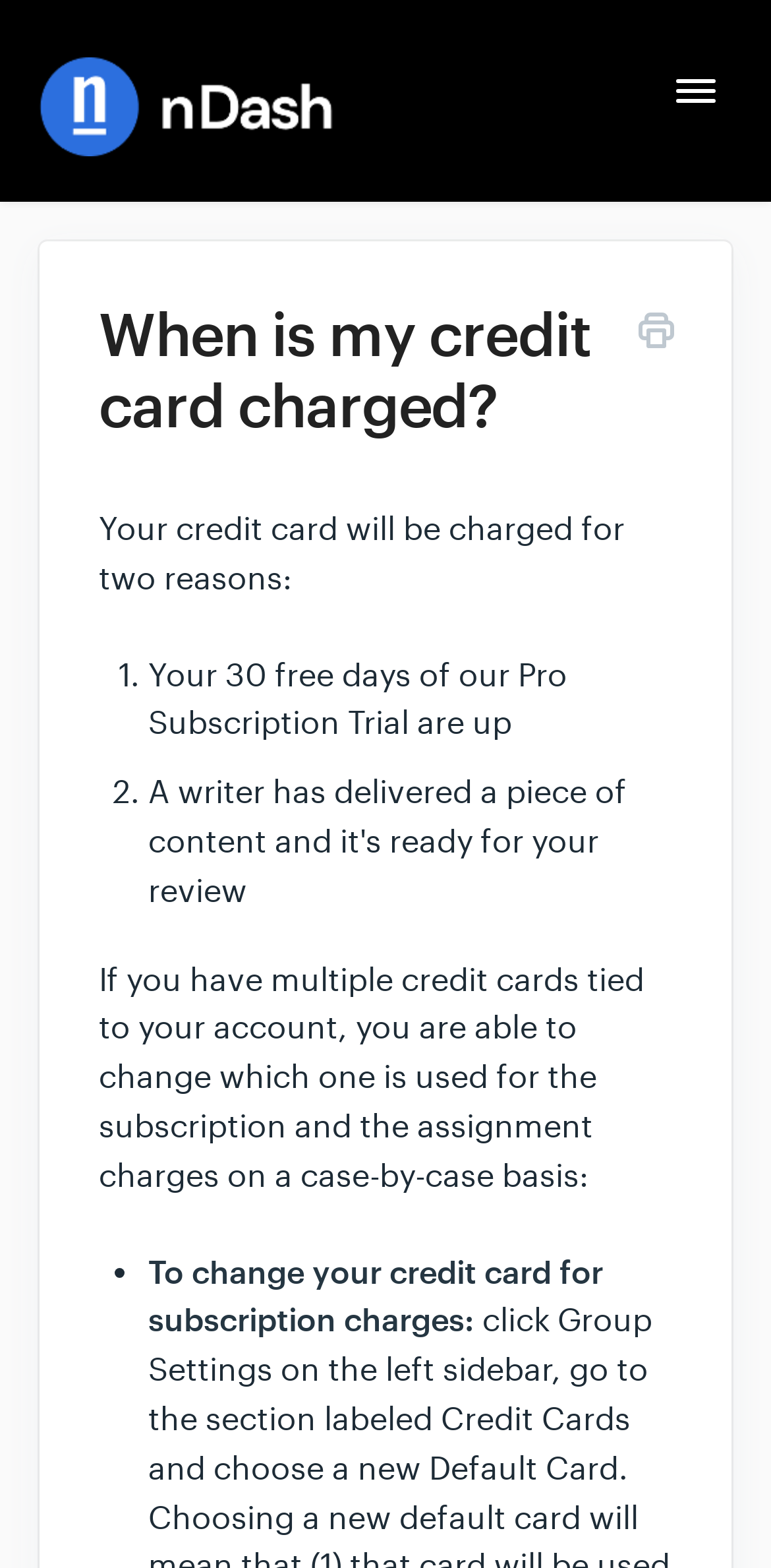Using the information shown in the image, answer the question with as much detail as possible: What is the relationship between the credit card and the subscription?

The webpage implies that the credit card is used as a payment method for the subscription, as it explains when the credit card will be charged in relation to the subscription.